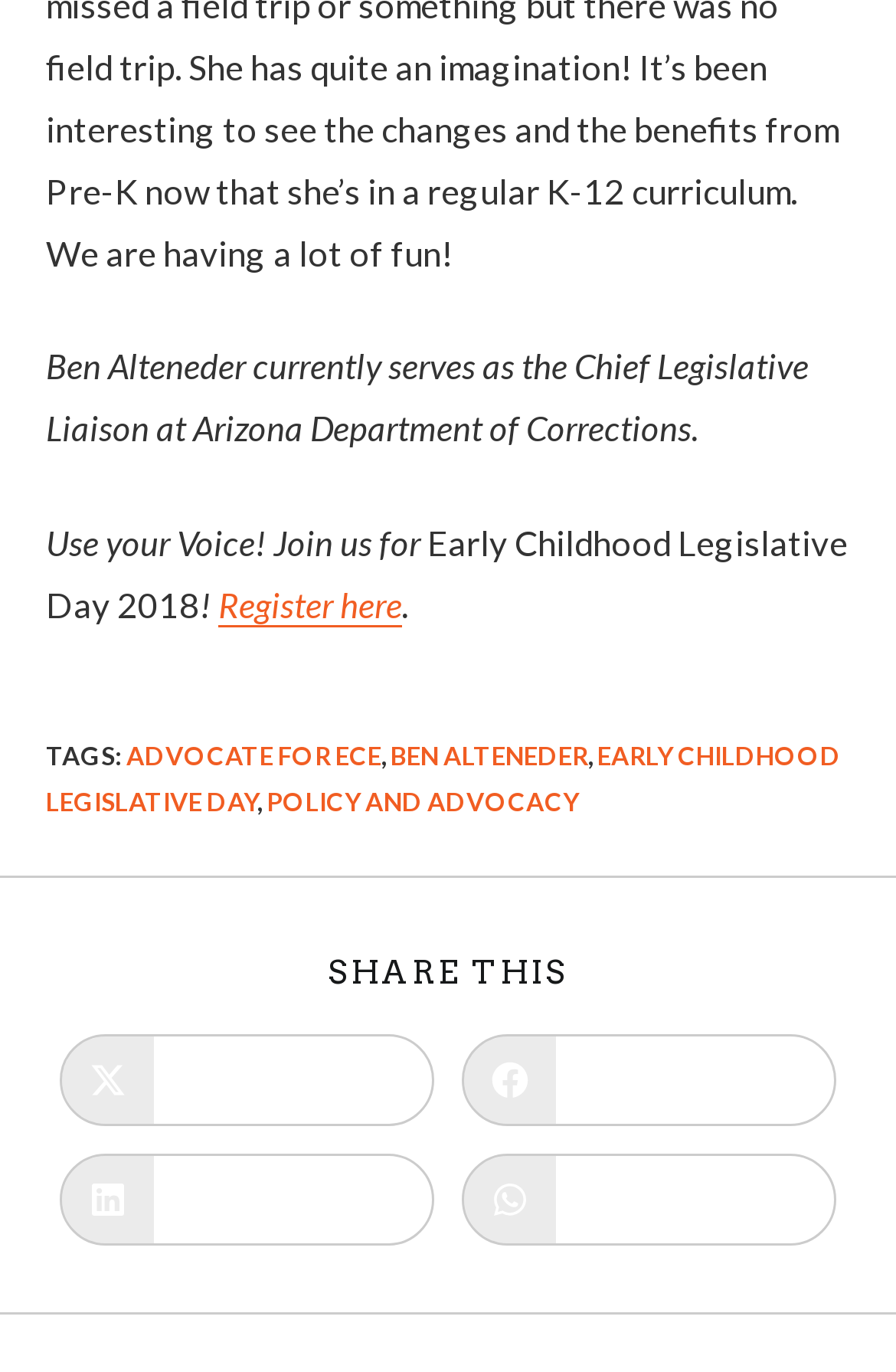Given the webpage screenshot, identify the bounding box of the UI element that matches this description: "policy and advocacy".

[0.297, 0.573, 0.646, 0.594]